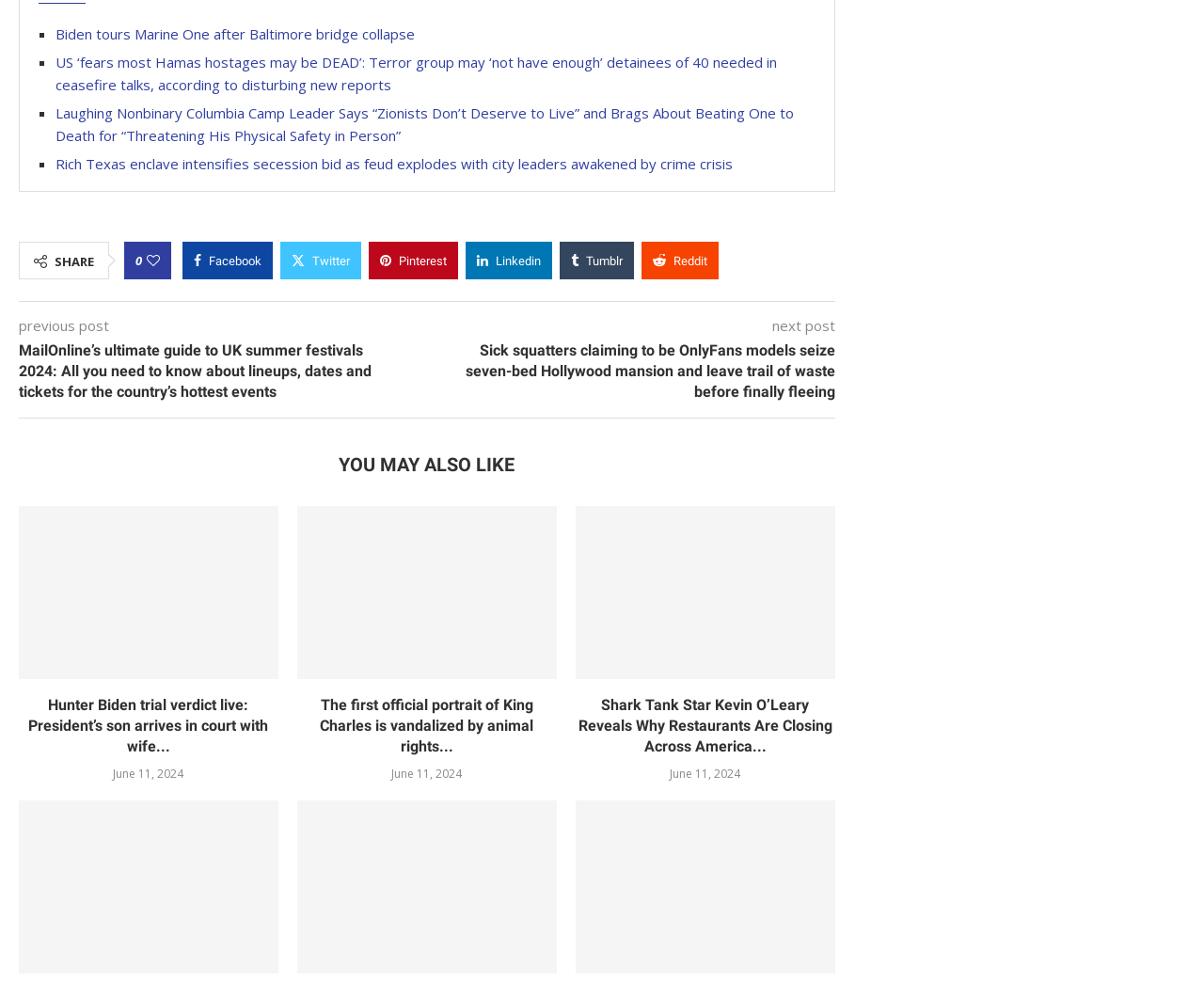What is the purpose of the links on this webpage?
Please provide a single word or phrase in response based on the screenshot.

To read news articles